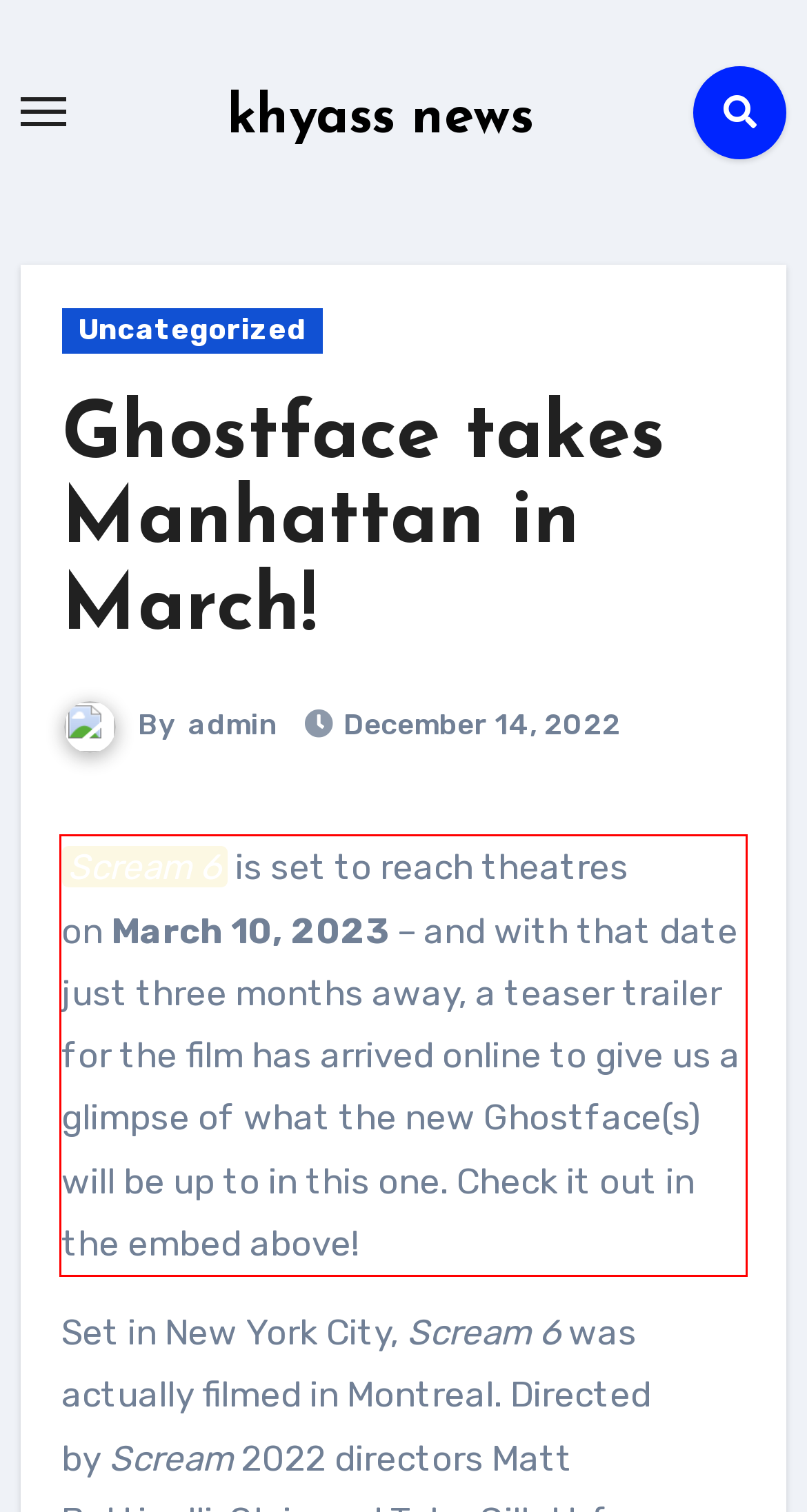In the screenshot of the webpage, find the red bounding box and perform OCR to obtain the text content restricted within this red bounding box.

Scream 6 is set to reach theatres on March 10, 2023 – and with that date just three months away, a teaser trailer for the film has arrived online to give us a glimpse of what the new Ghostface(s) will be up to in this one. Check it out in the embed above!